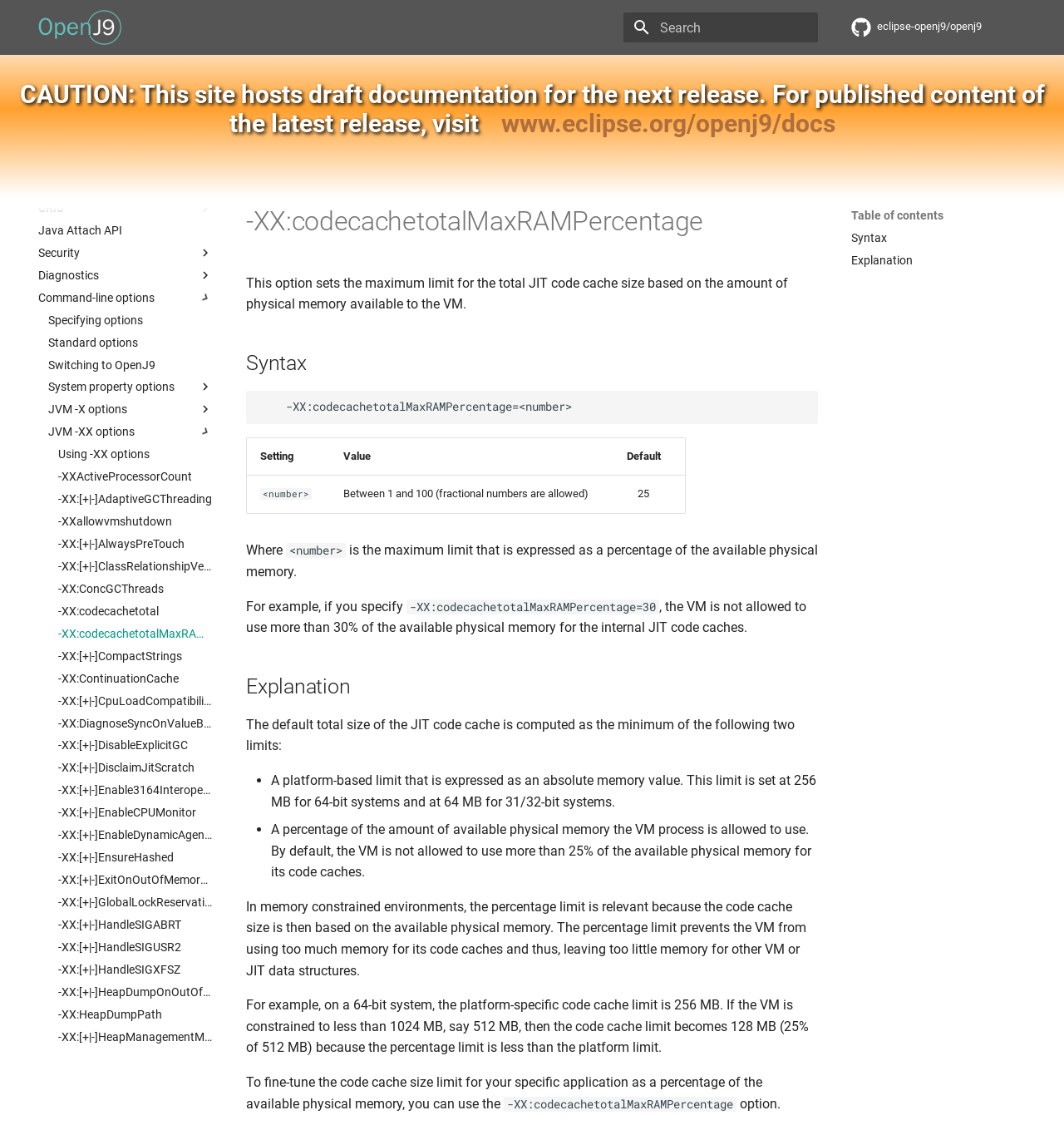Identify the bounding box coordinates for the UI element described as: "Security". The coordinates should be provided as four floats between 0 and 1: [left, top, right, bottom].

[0.036, 0.218, 0.2, 0.231]